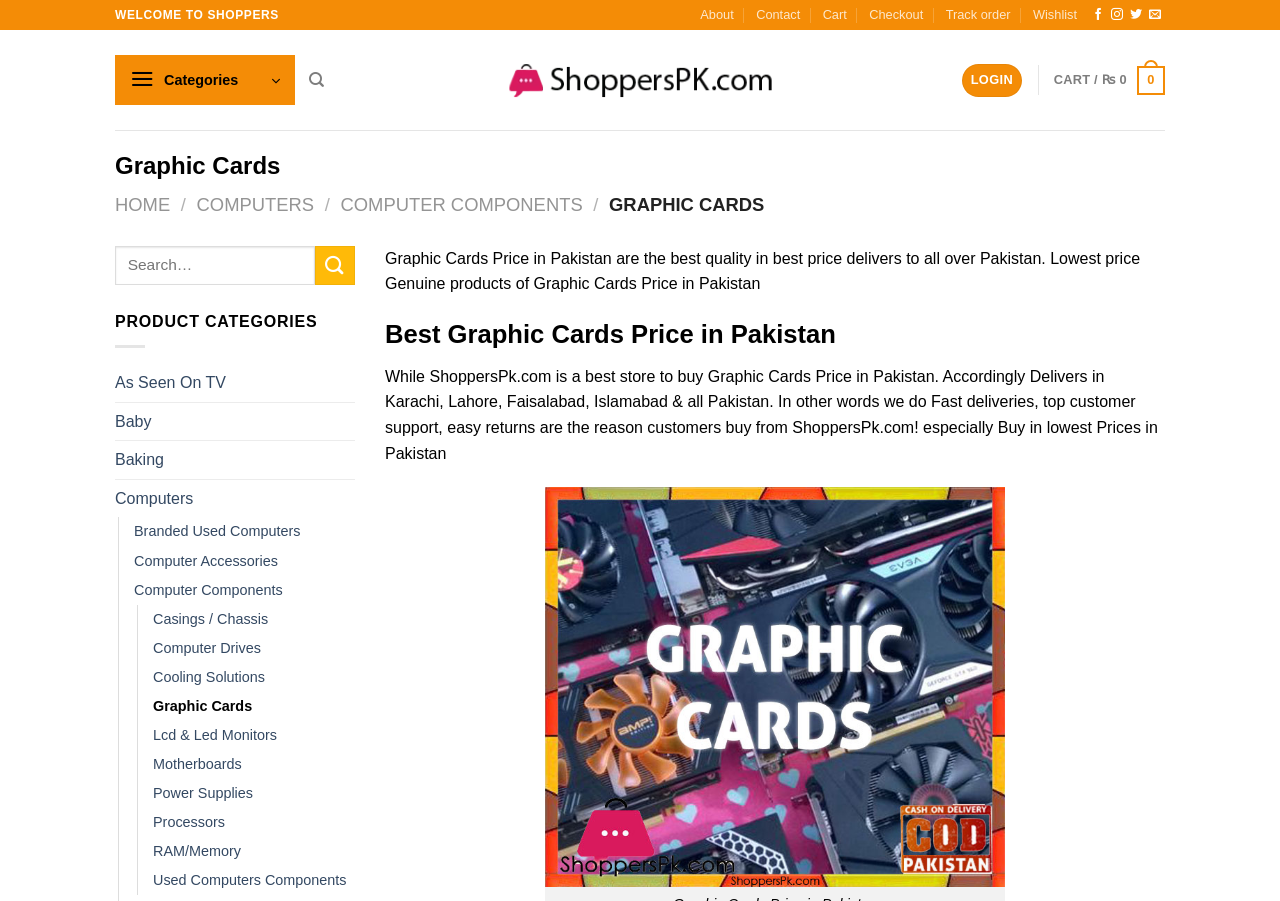Answer the question below using just one word or a short phrase: 
What is the purpose of the search box?

To search for products